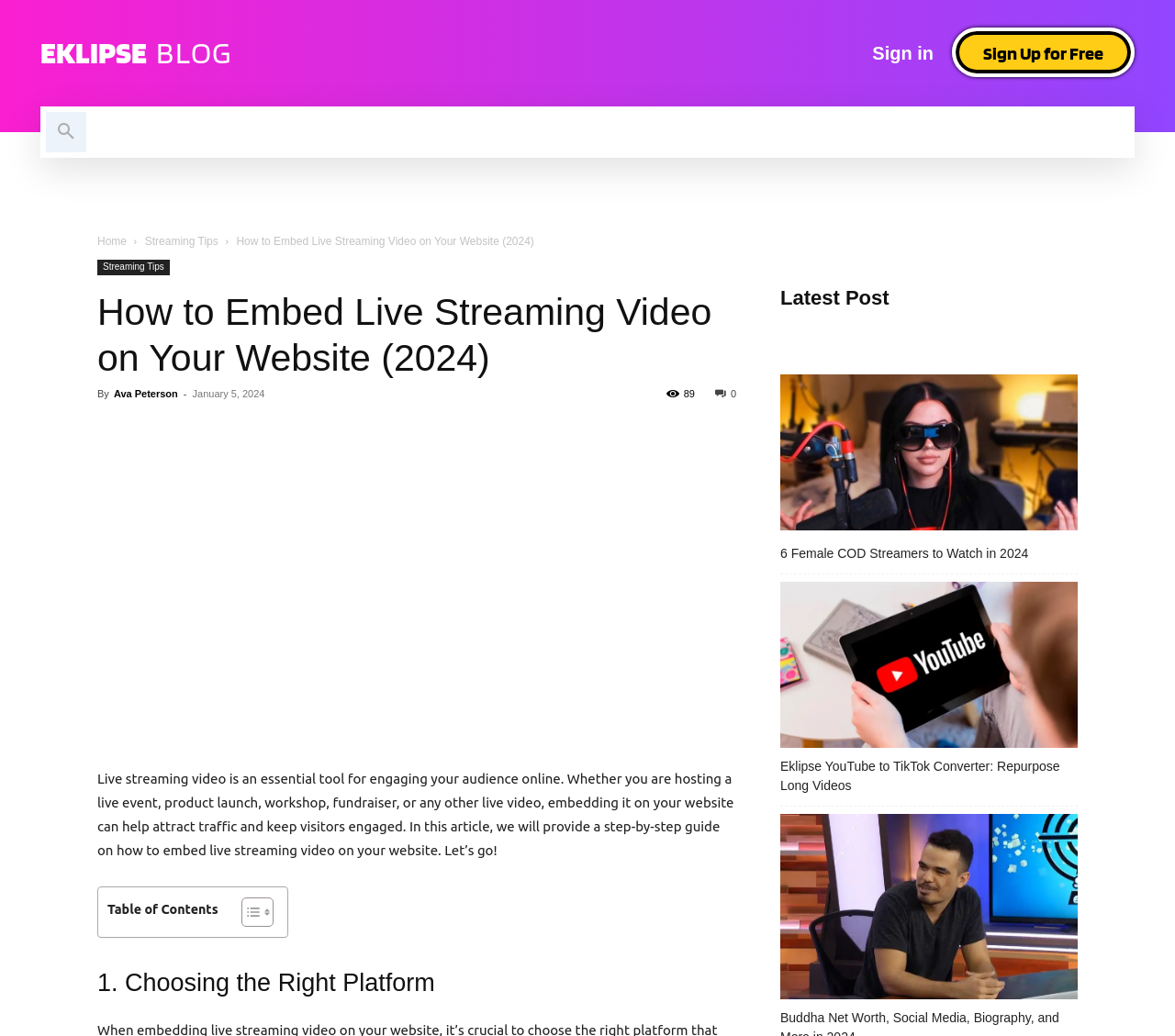From the webpage screenshot, identify the region described by Twitch to TikTok Converter. Provide the bounding box coordinates as (top-left x, top-left y, bottom-right x, bottom-right y), with each value being a floating point number between 0 and 1.

[0.506, 0.103, 0.727, 0.152]